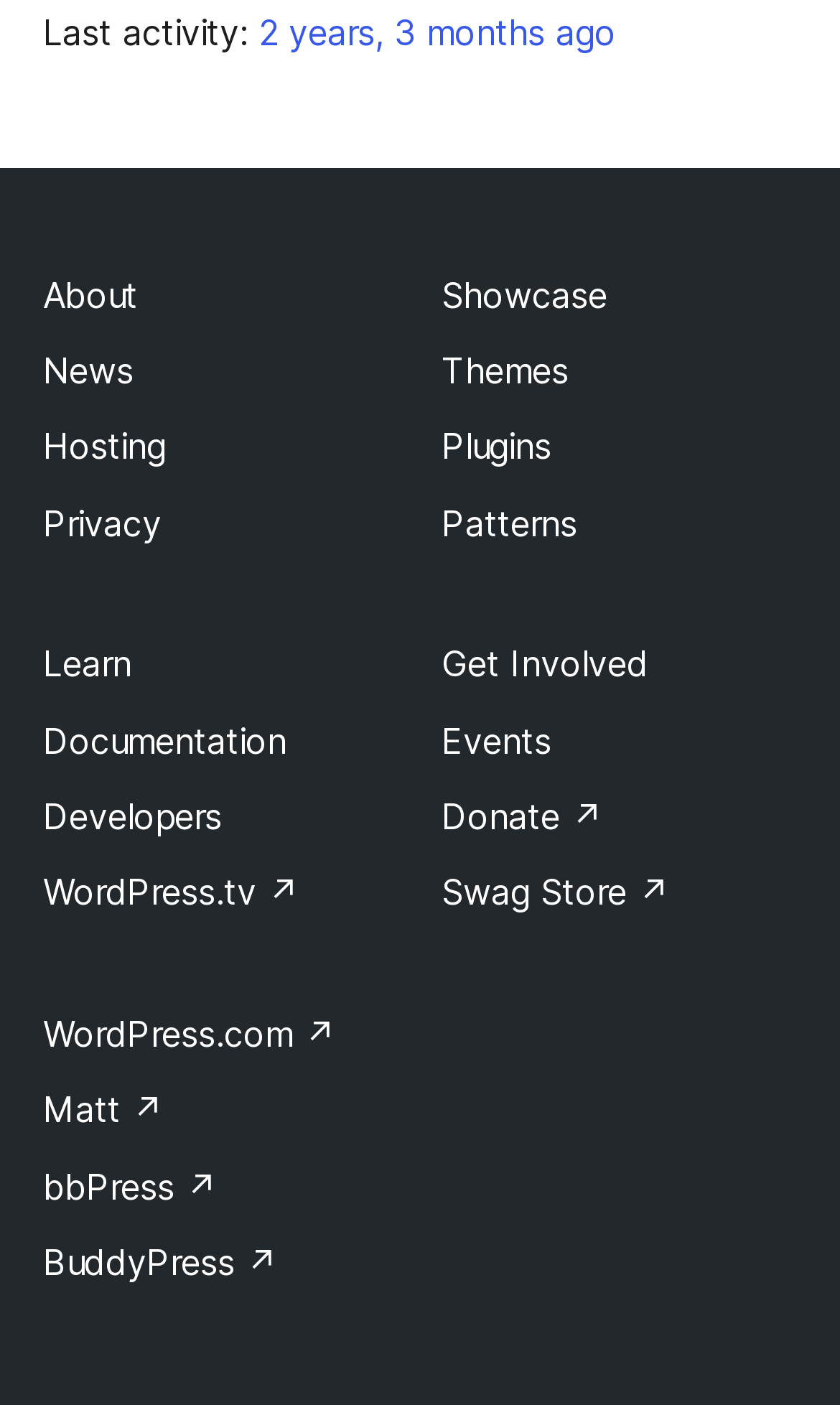Please identify the bounding box coordinates of the clickable element to fulfill the following instruction: "Explore Showcase". The coordinates should be four float numbers between 0 and 1, i.e., [left, top, right, bottom].

[0.526, 0.194, 0.723, 0.225]